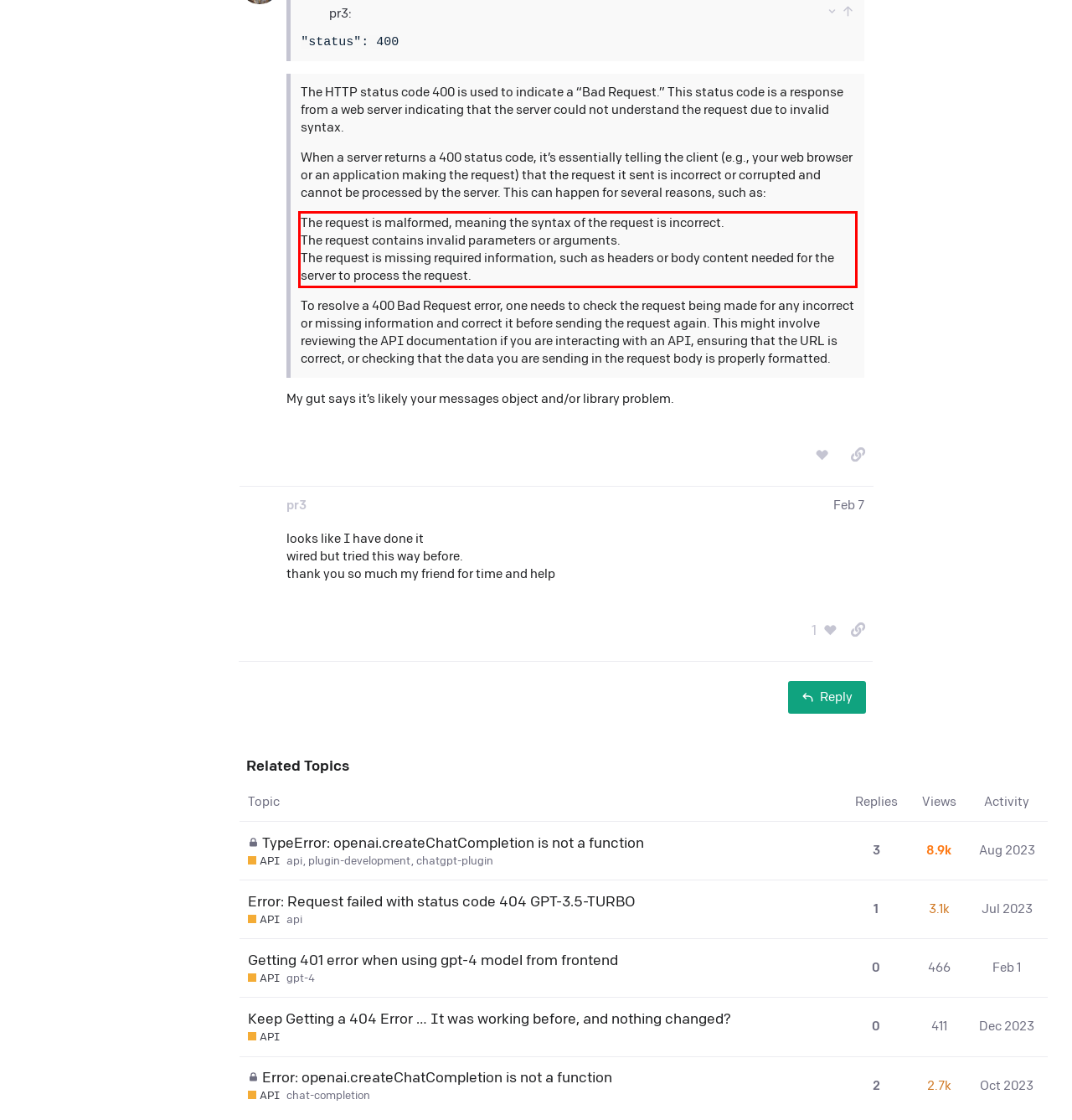Please perform OCR on the text content within the red bounding box that is highlighted in the provided webpage screenshot.

The request is malformed, meaning the syntax of the request is incorrect. The request contains invalid parameters or arguments. The request is missing required information, such as headers or body content needed for the server to process the request.